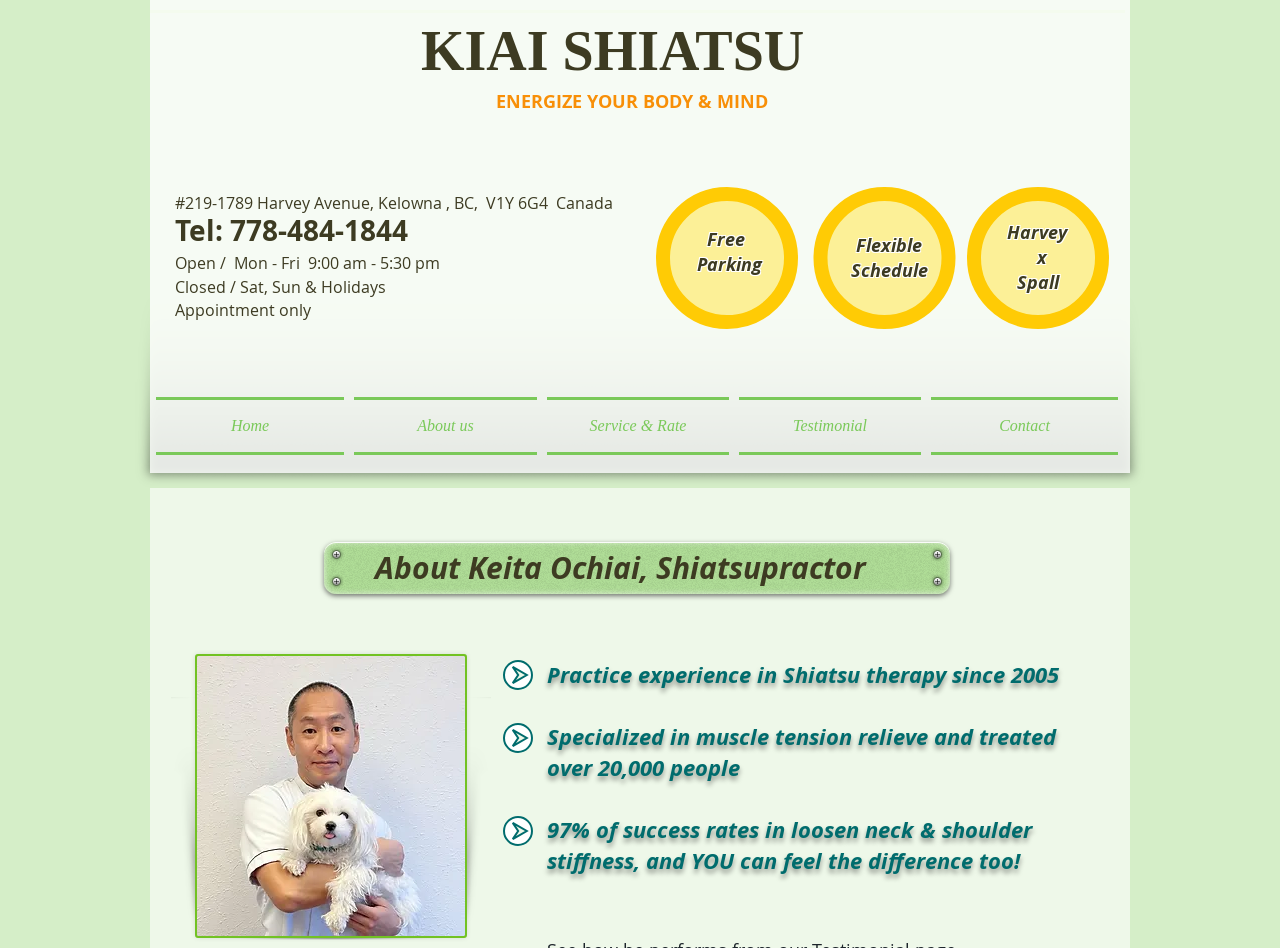Identify the bounding box for the UI element described as: "Contact". The coordinates should be four float numbers between 0 and 1, i.e., [left, top, right, bottom].

[0.723, 0.419, 0.873, 0.48]